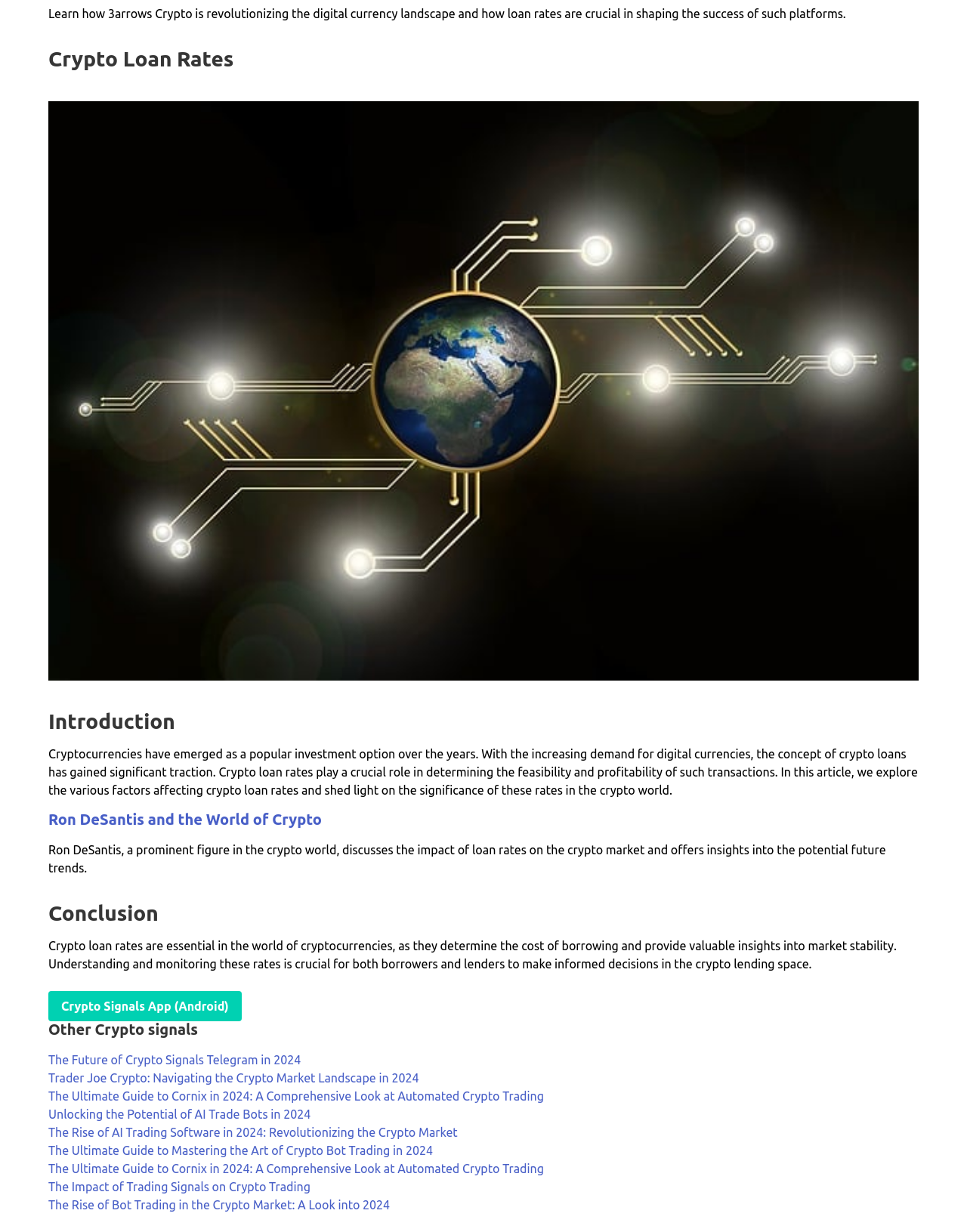Find the bounding box coordinates for the HTML element specified by: "Crypto Signals App (Android)".

[0.05, 0.804, 0.25, 0.829]